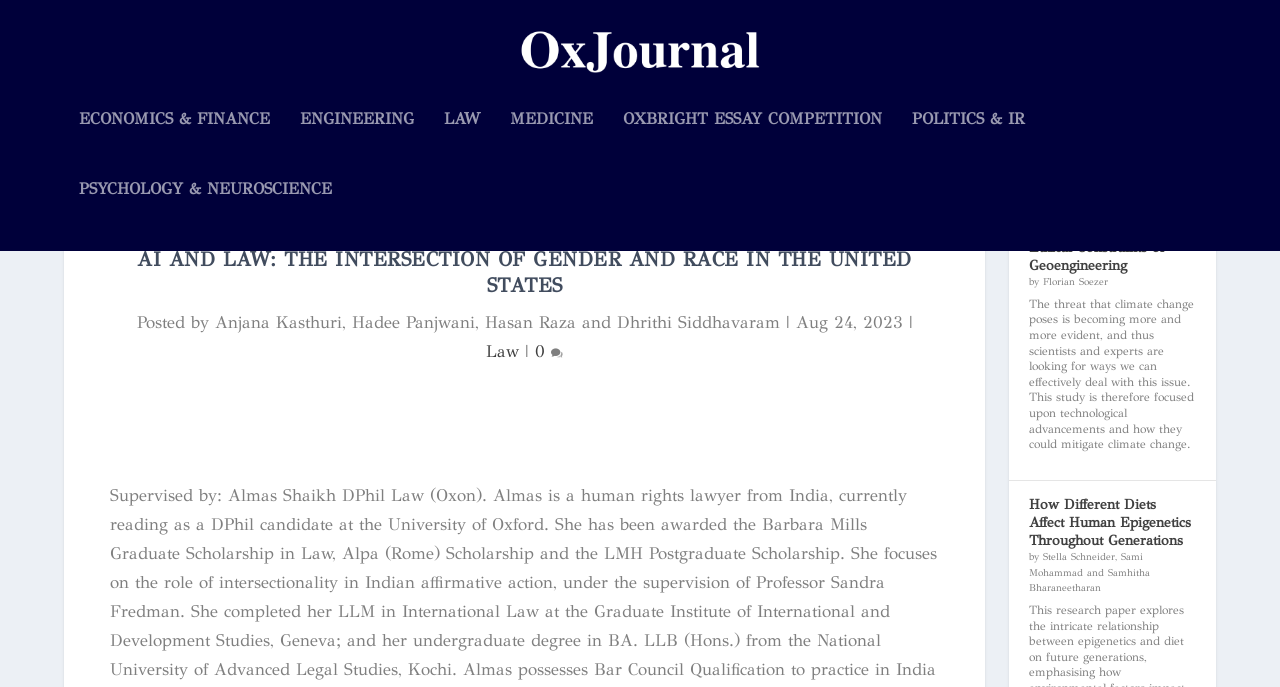Please determine the bounding box coordinates of the clickable area required to carry out the following instruction: "Read AI AND LAW article". The coordinates must be four float numbers between 0 and 1, represented as [left, top, right, bottom].

[0.097, 0.509, 0.723, 0.6]